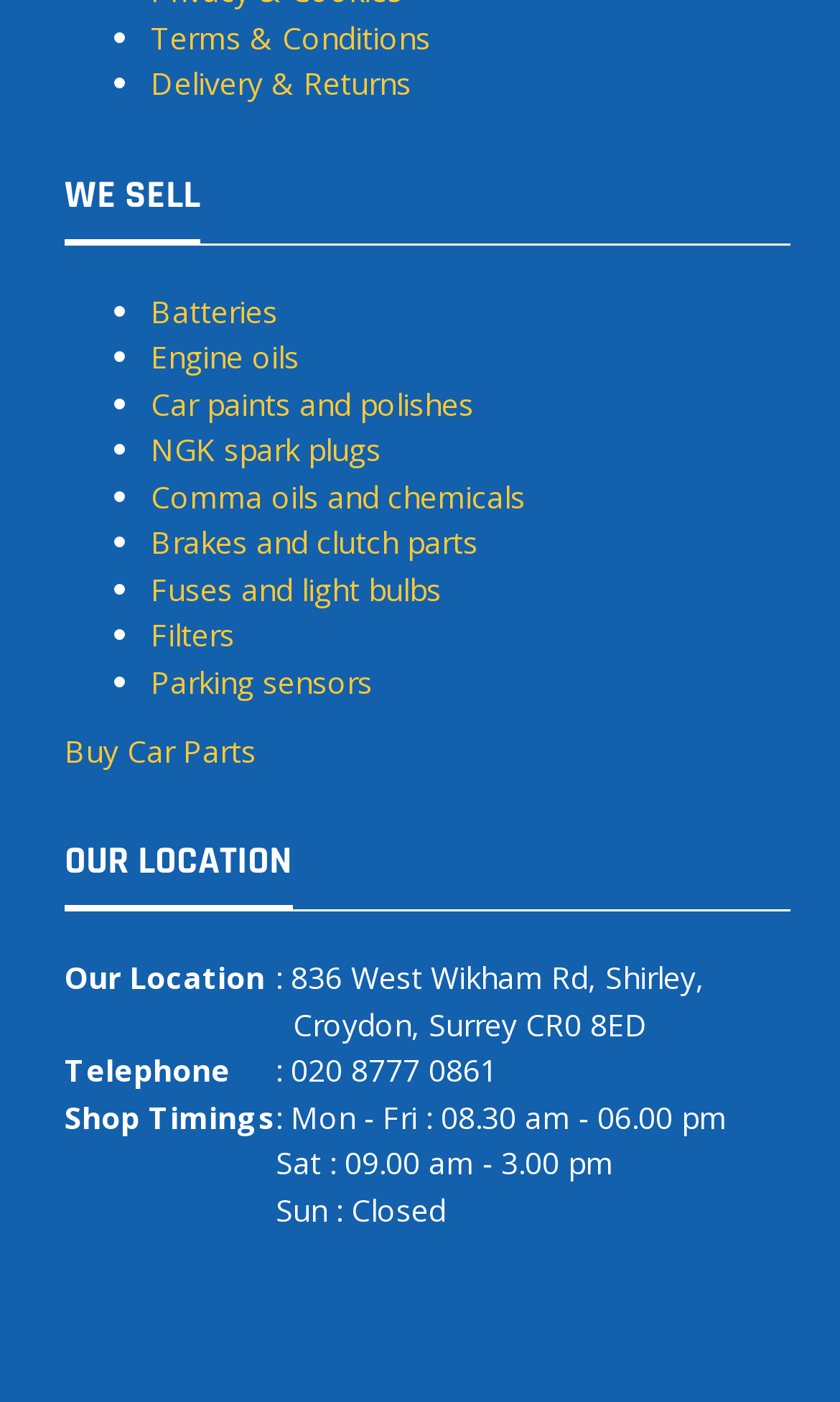What is the last product category listed?
Carefully examine the image and provide a detailed answer to the question.

The last product category listed is 'Parking sensors' which can be found in the list of links under the 'WE SELL' heading.